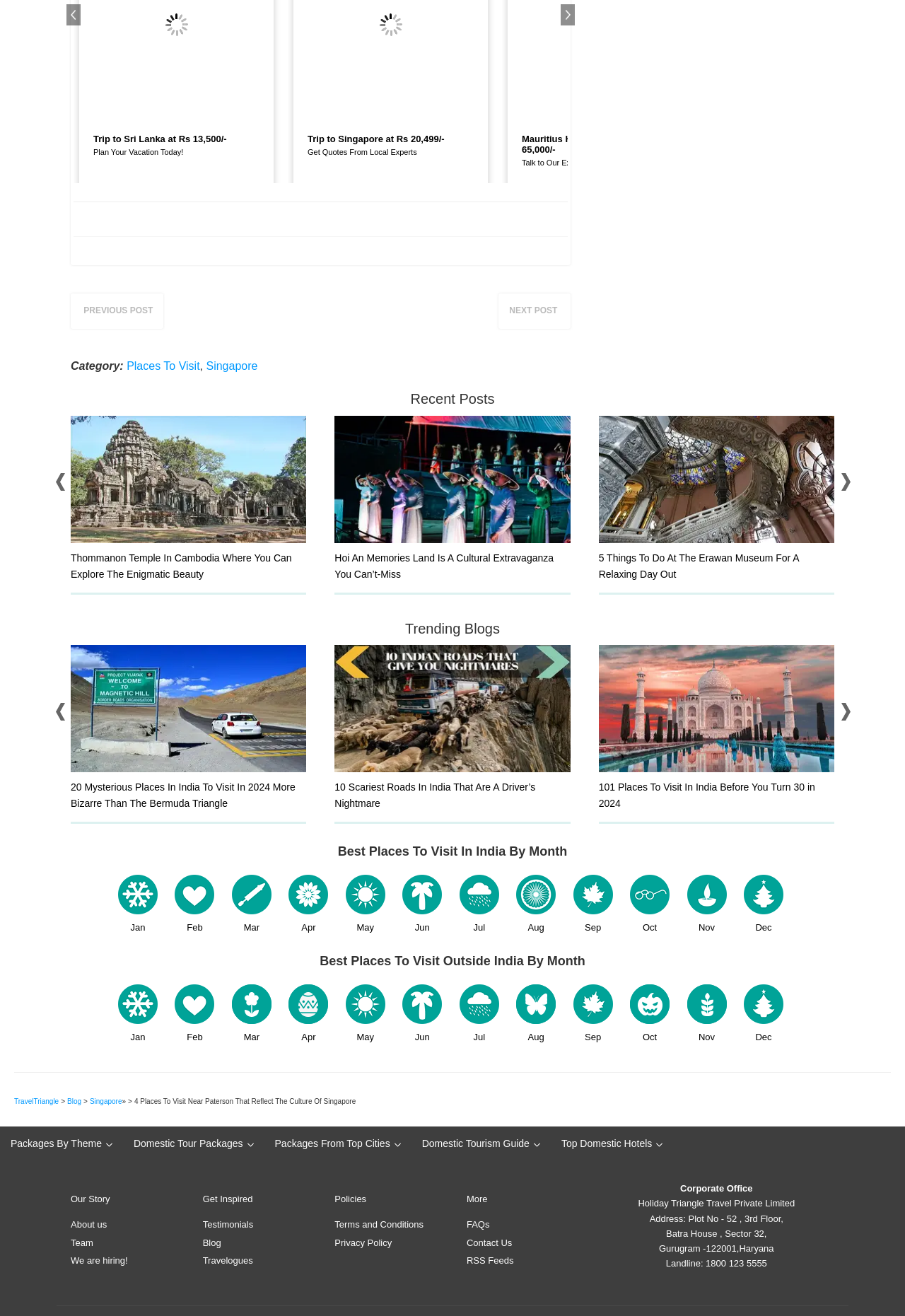Determine the bounding box coordinates of the clickable area required to perform the following instruction: "Explore places to visit in Singapore". The coordinates should be represented as four float numbers between 0 and 1: [left, top, right, bottom].

[0.228, 0.273, 0.285, 0.283]